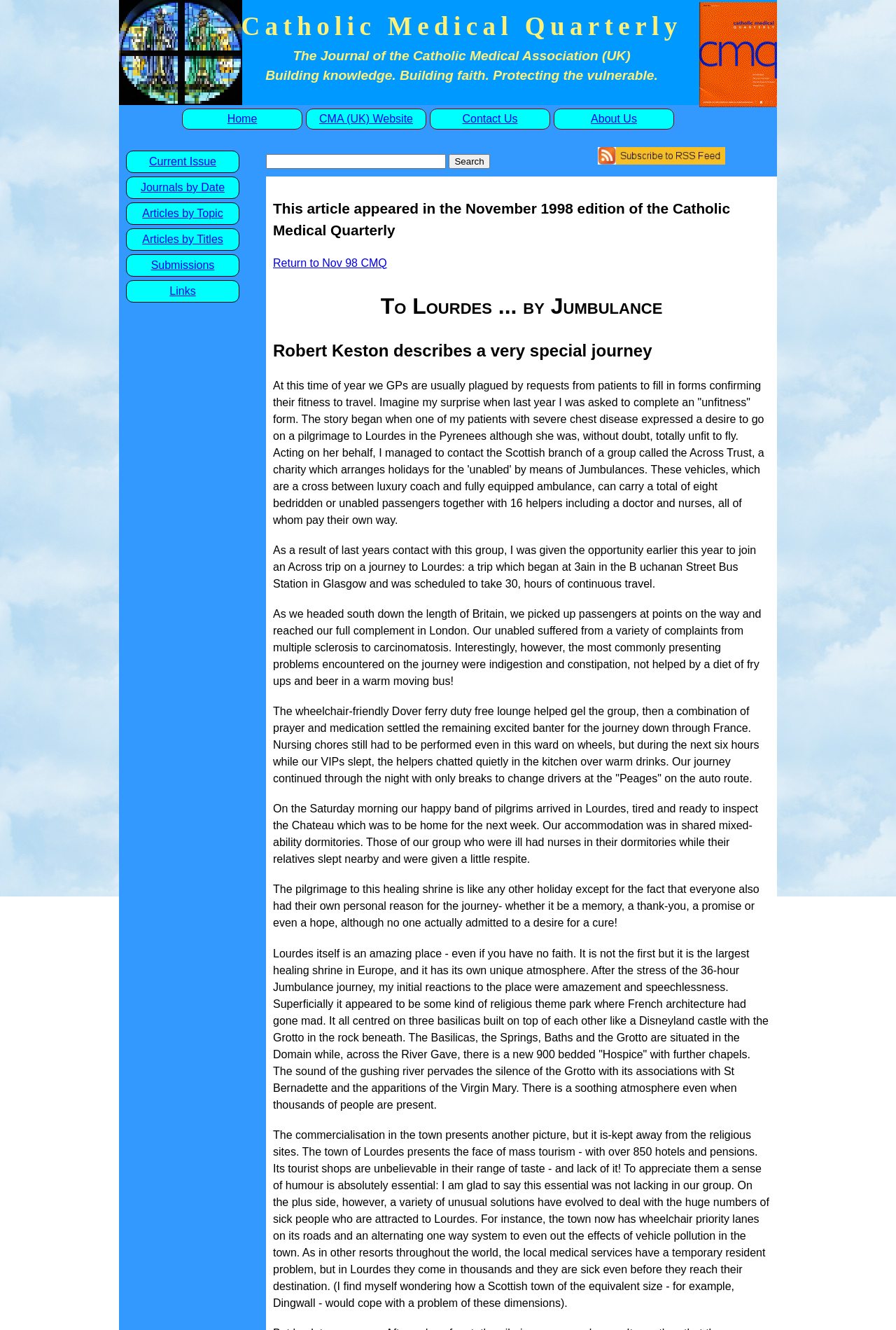What is the purpose of the Jumbulance?
Look at the screenshot and respond with one word or a short phrase.

To carry unabled passengers